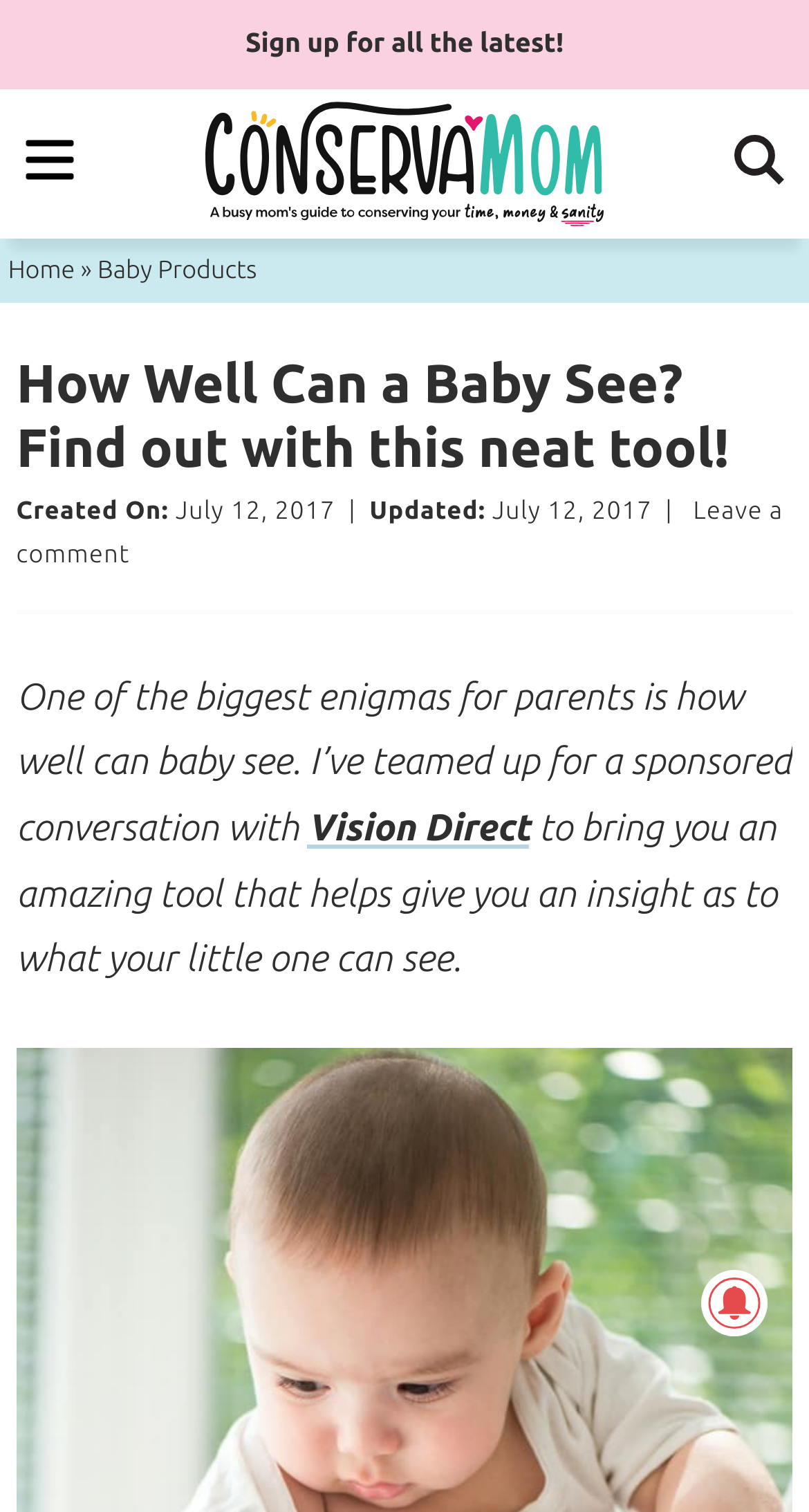Please give the bounding box coordinates of the area that should be clicked to fulfill the following instruction: "Click the 'Leave a comment' link". The coordinates should be in the format of four float numbers from 0 to 1, i.e., [left, top, right, bottom].

[0.02, 0.33, 0.968, 0.377]